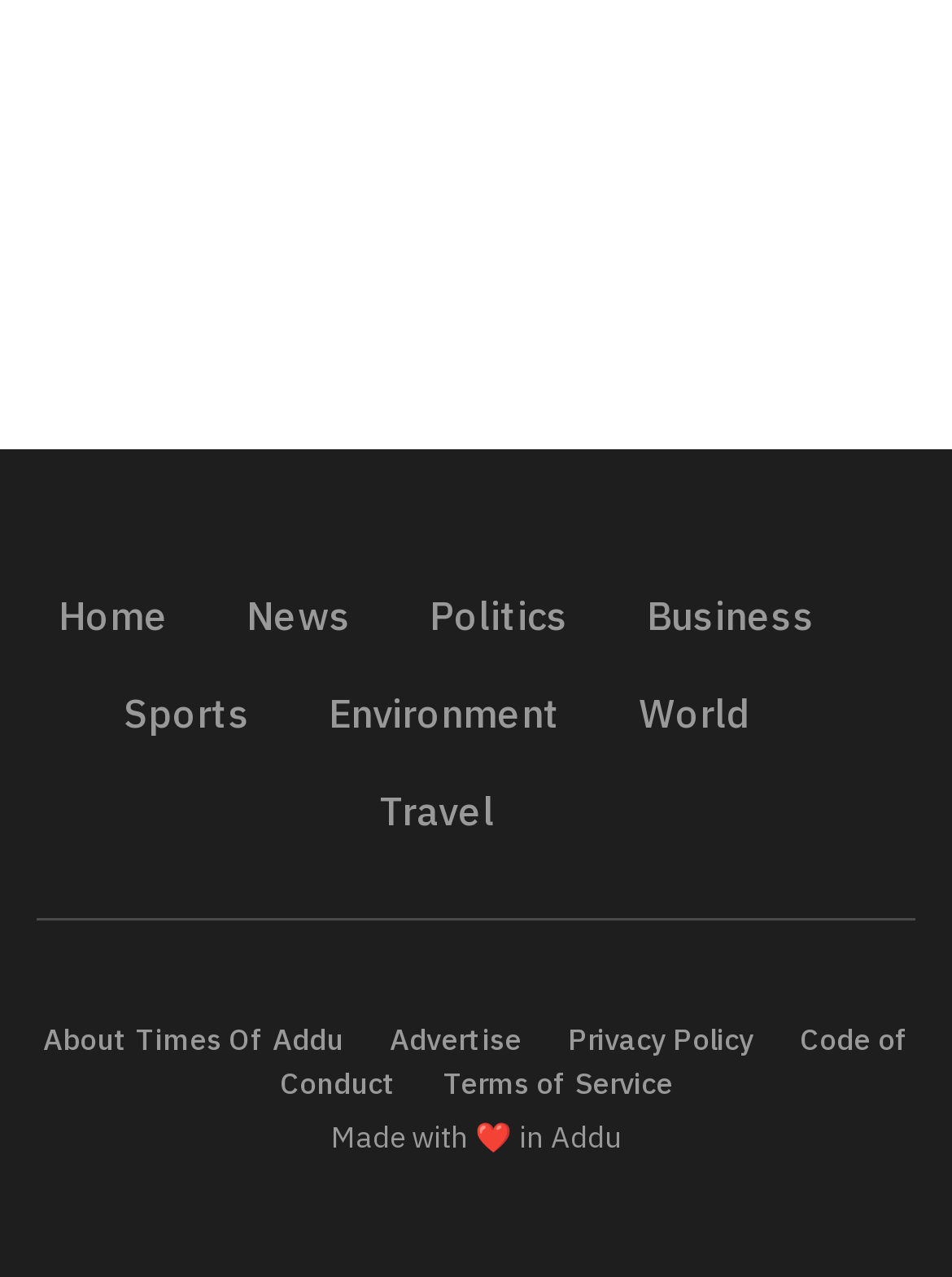Find the bounding box coordinates of the element I should click to carry out the following instruction: "visit about page".

[0.045, 0.8, 0.36, 0.829]